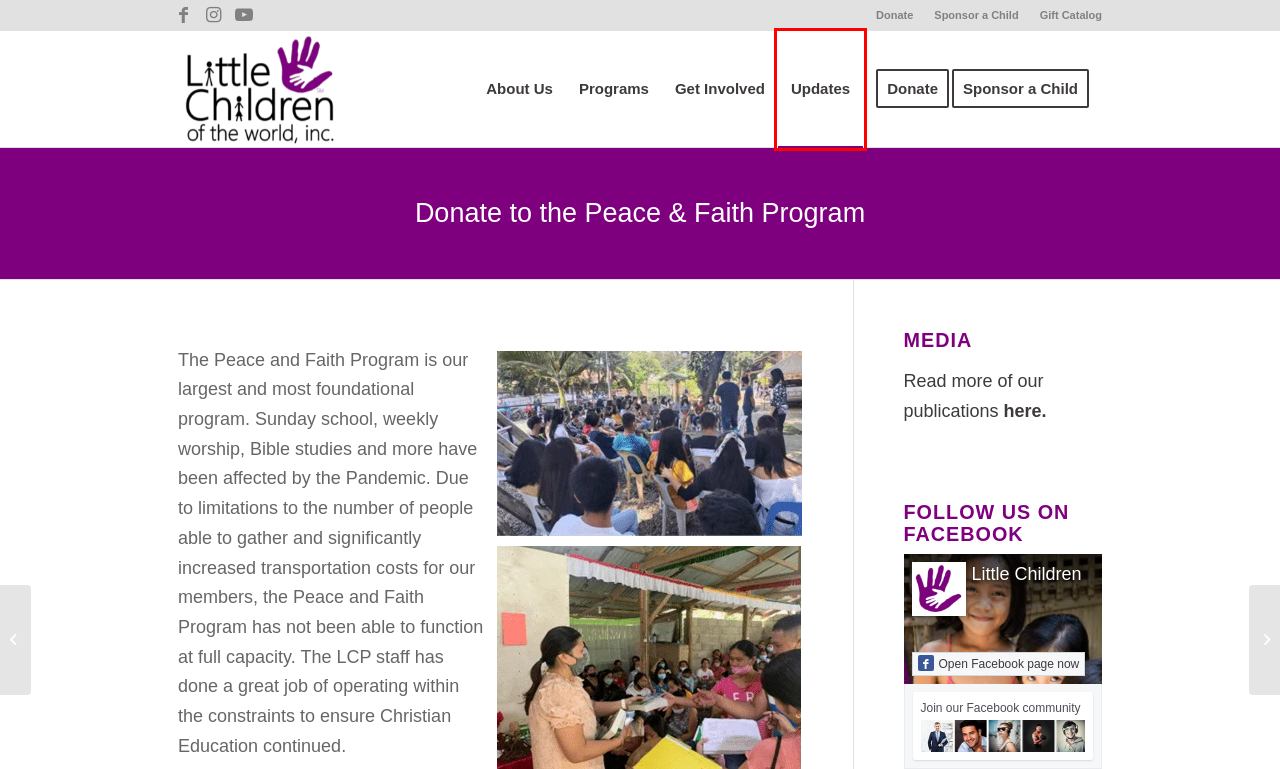You’re provided with a screenshot of a webpage that has a red bounding box around an element. Choose the best matching webpage description for the new page after clicking the element in the red box. The options are:
A. What It Takes to Run a Shelter for Kids - Little Children of the World
B. Media - Little Children of the World
C. Sharing Events - Little Children of the World
D. Programs - Little Children of the World
E. Little Children of the World - Child Sponsorship
F. Updates - Little Children of the World
G. Get Involved - Little Children of the World
H. Donate - Little Children of the World

F